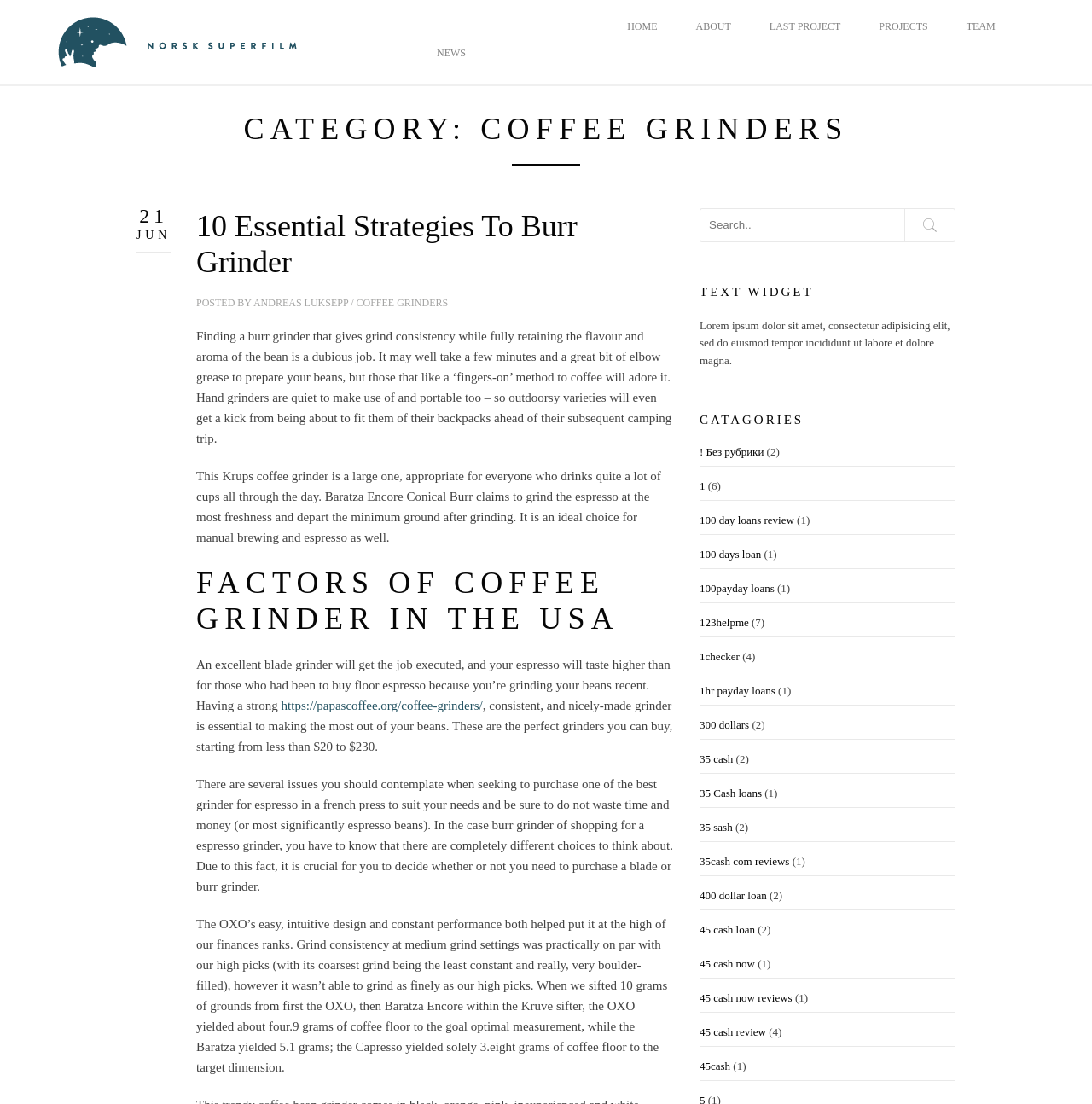Please locate the bounding box coordinates of the element's region that needs to be clicked to follow the instruction: "Search for something". The bounding box coordinates should be provided as four float numbers between 0 and 1, i.e., [left, top, right, bottom].

[0.641, 0.189, 0.828, 0.22]